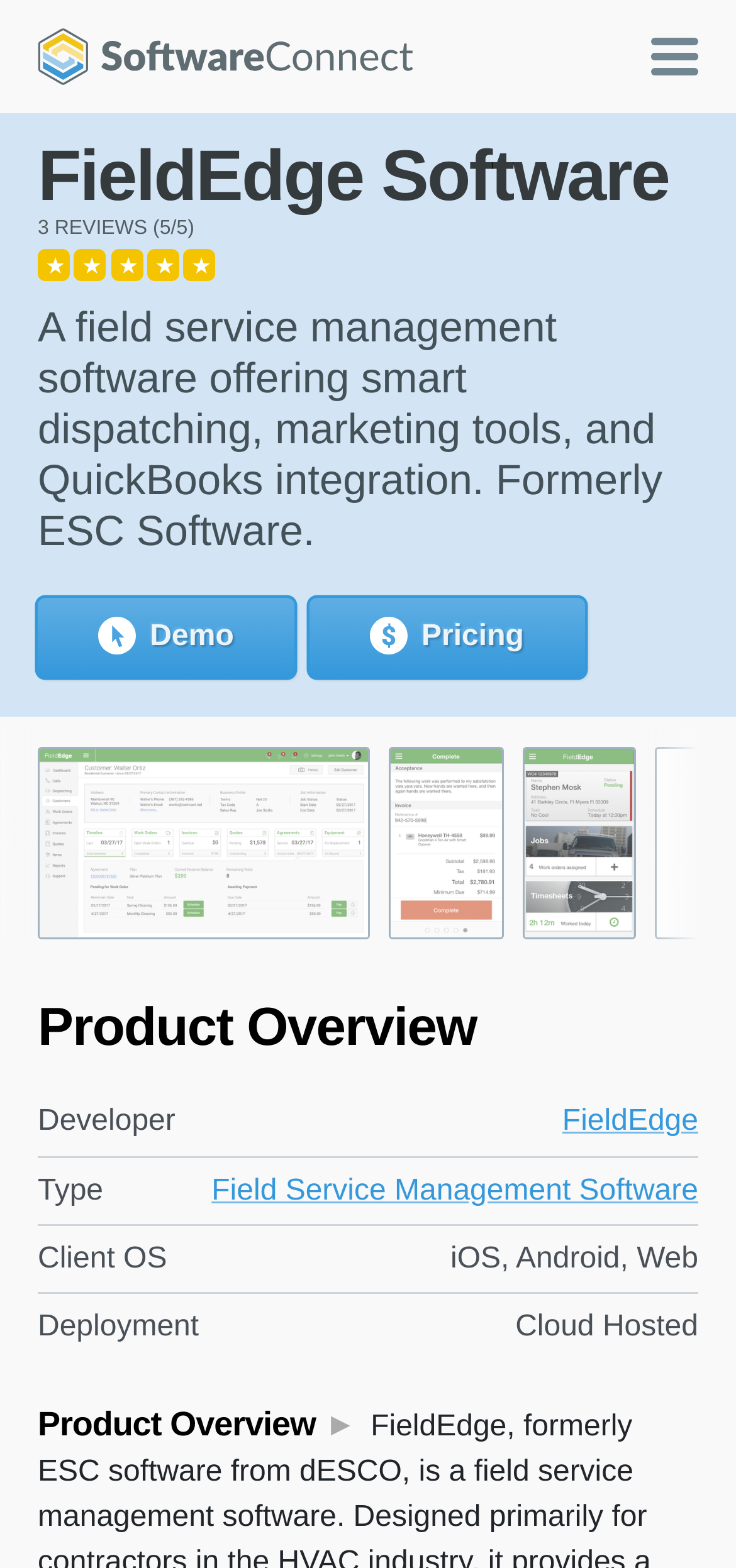Give a one-word or short phrase answer to this question: 
What is the deployment type of FieldEdge?

Cloud Hosted